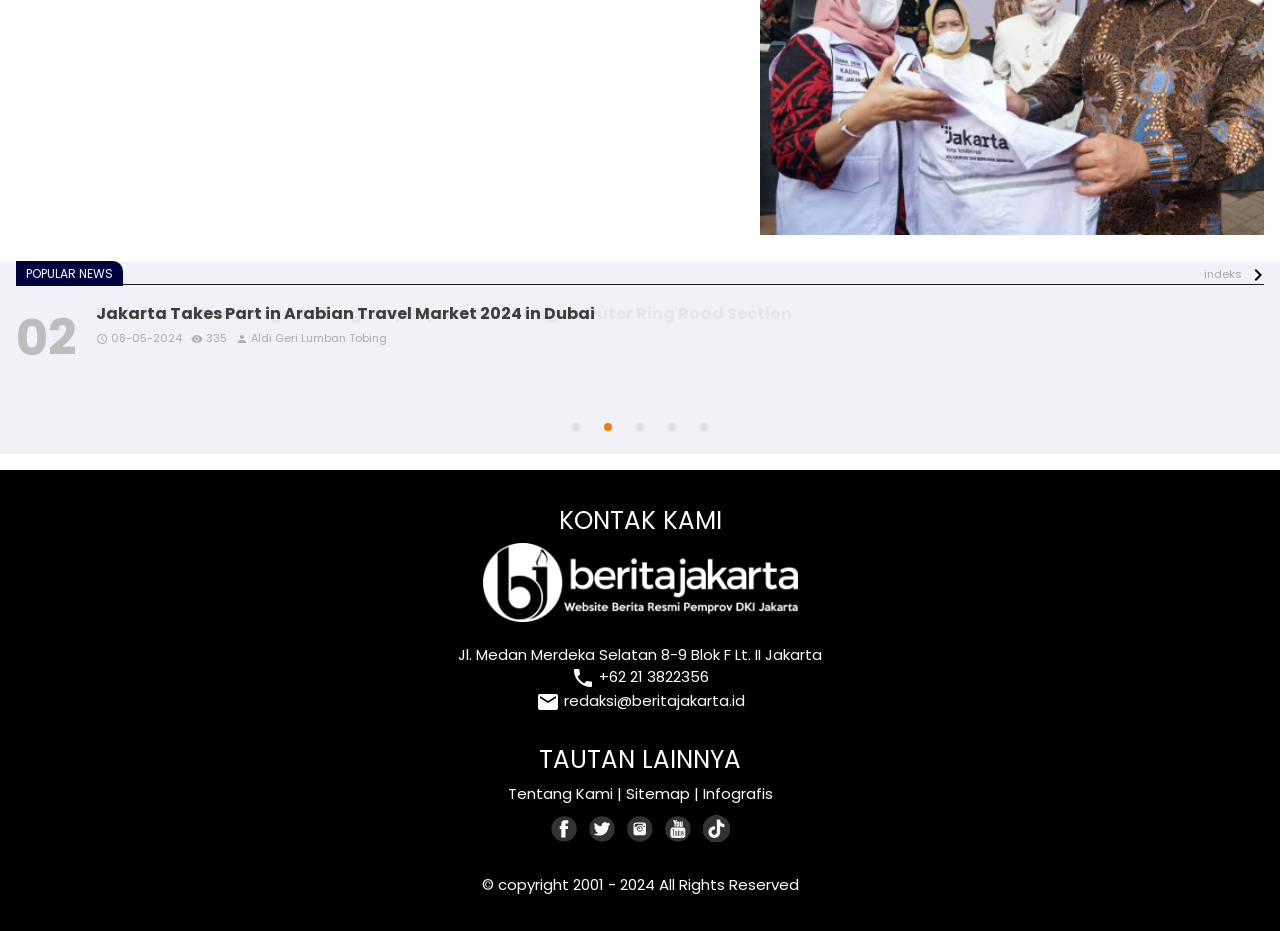Determine the bounding box coordinates of the region I should click to achieve the following instruction: "Visit the 'Tentang Kami' page". Ensure the bounding box coordinates are four float numbers between 0 and 1, i.e., [left, top, right, bottom].

[0.396, 0.841, 0.479, 0.863]